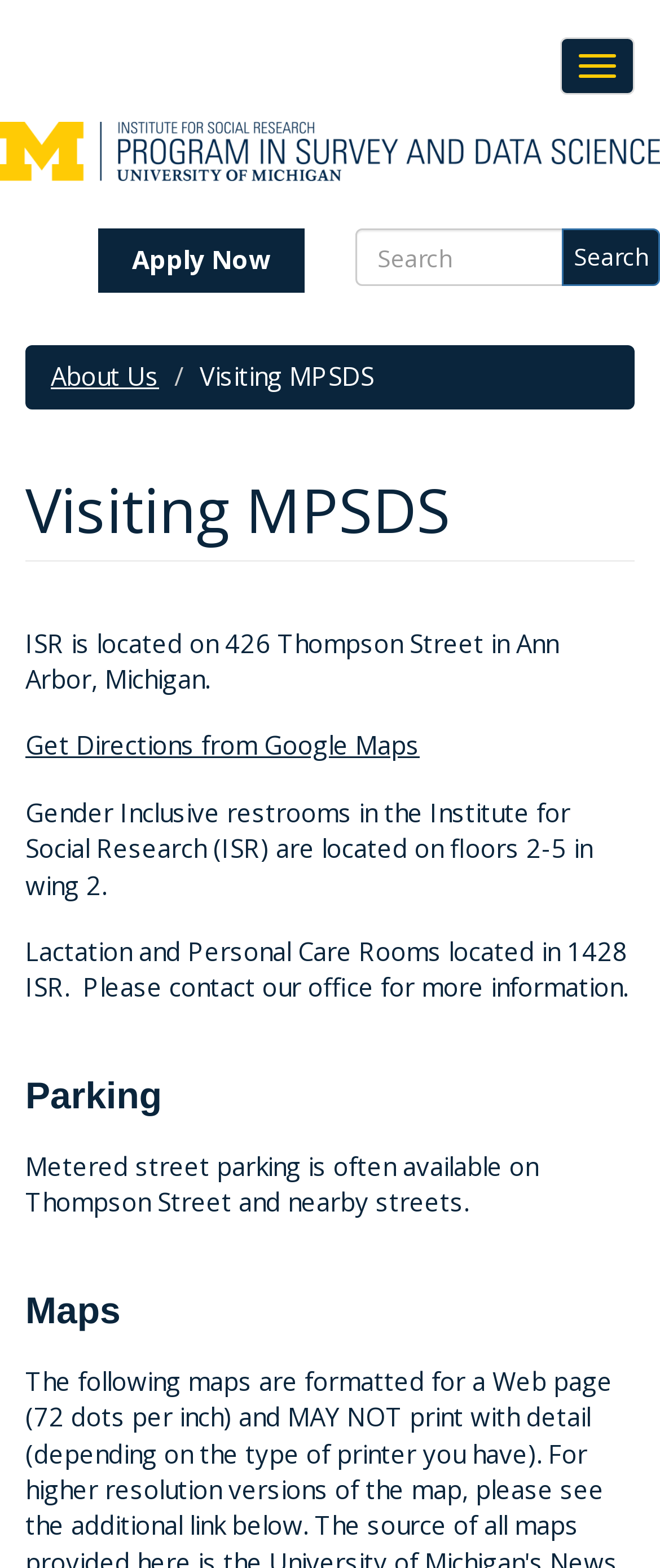Give a full account of the webpage's elements and their arrangement.

The webpage is about the Michigan Program for Survey and Data Science (MPSDS), with a focus on visiting the program's location. At the top left, there is a "Skip to main content" link, followed by a "Toggle navigation" button on the top right. Below these elements, there are navigation links, including "Home" with an accompanying image, "Apply Now", and "About Us".

In the middle of the page, there is a search form with a text box and a "Search" button. Below the search form, there is a heading "Visiting MPSDS" with a brief description of the program's location, "ISR is located on 426 Thompson Street in Ann Arbor, Michigan." This is followed by a link to "Get Directions from Google Maps".

Further down, there are sections providing information about amenities, including gender-inclusive restrooms, lactation and personal care rooms, and parking options. The parking section mentions that metered street parking is available on Thompson Street and nearby streets. Finally, there is a section on maps, although no specific map is displayed.

Throughout the page, there are several buttons and links, with a clear hierarchy of headings and sections, making it easy to navigate and find relevant information about visiting MPSDS.